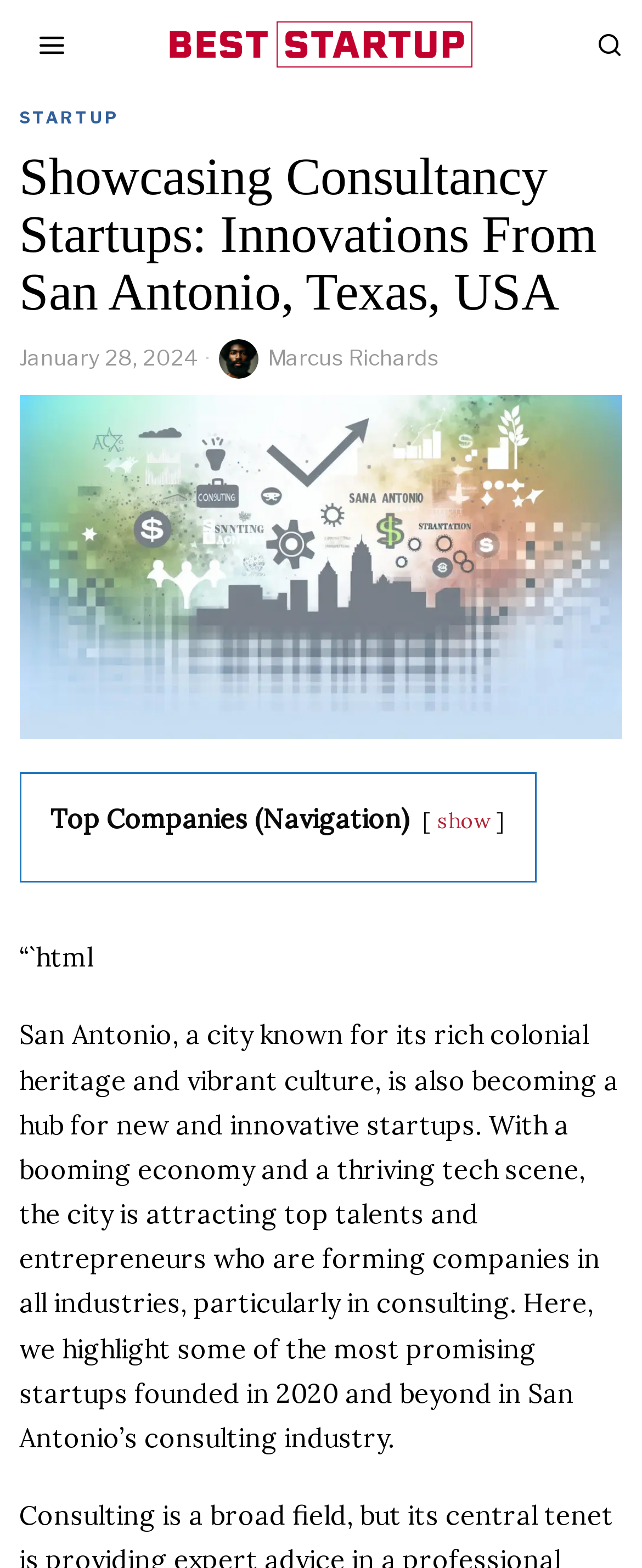Extract the bounding box of the UI element described as: "show".

[0.681, 0.515, 0.763, 0.532]